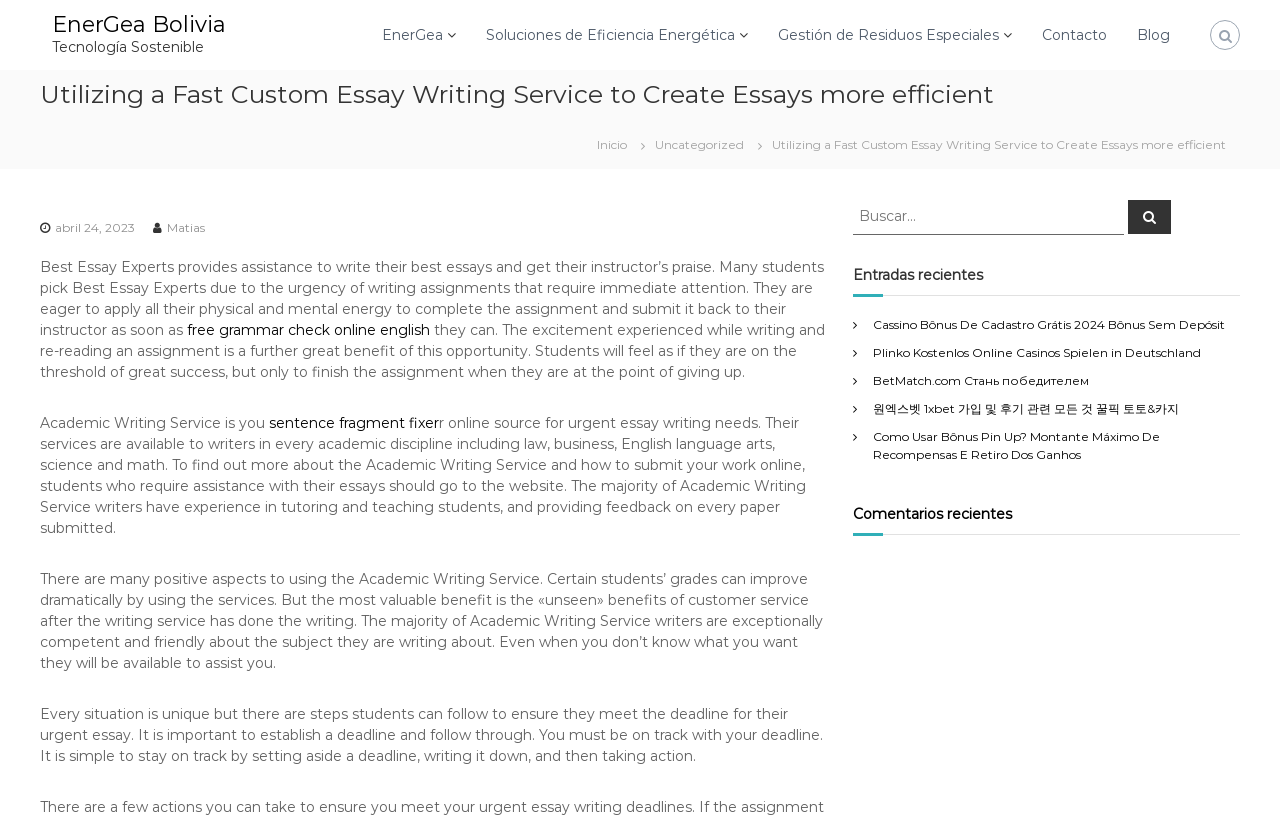Extract the text of the main heading from the webpage.

Utilizing a Fast Custom Essay Writing Service to Create Essays more efficient